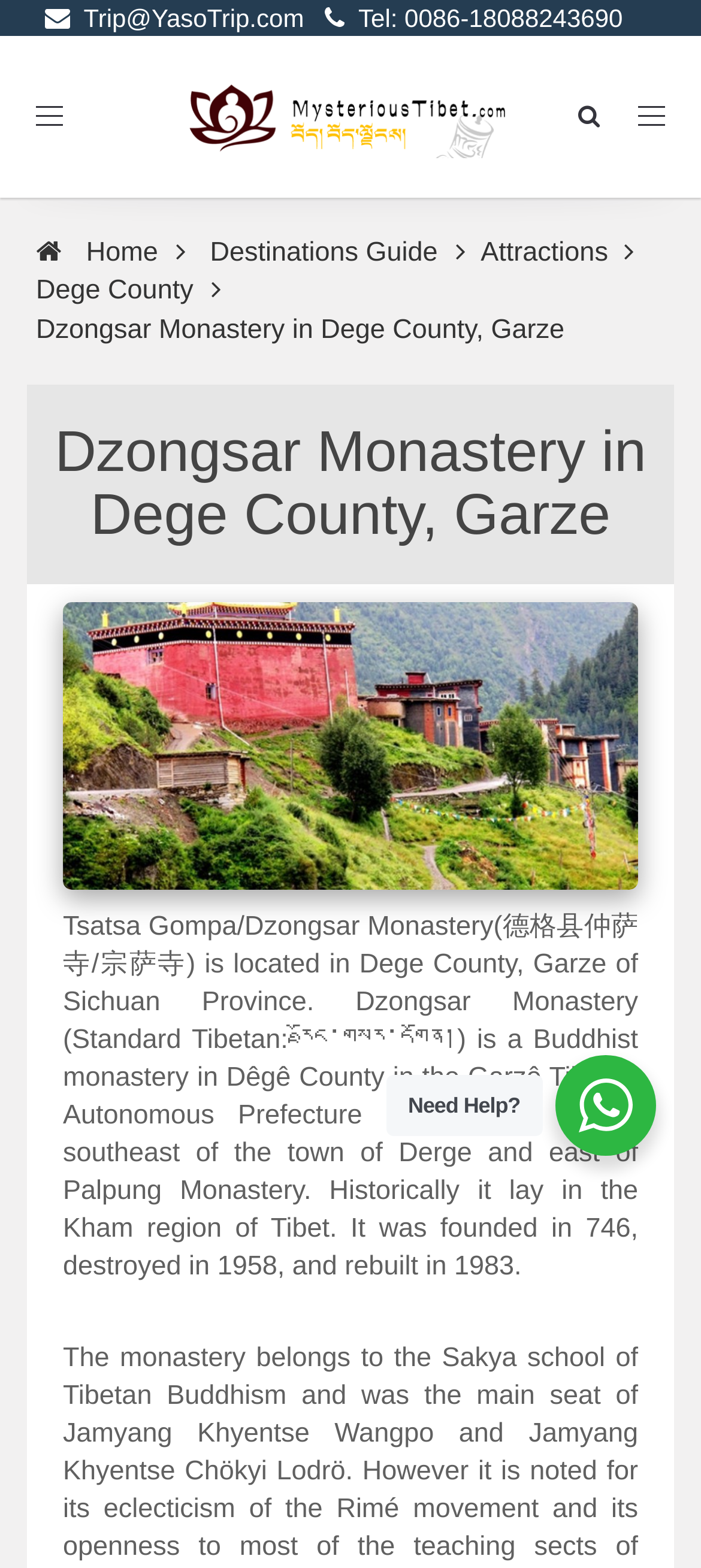Please respond to the question with a concise word or phrase:
What is the phone number on the webpage?

0086-18088243690